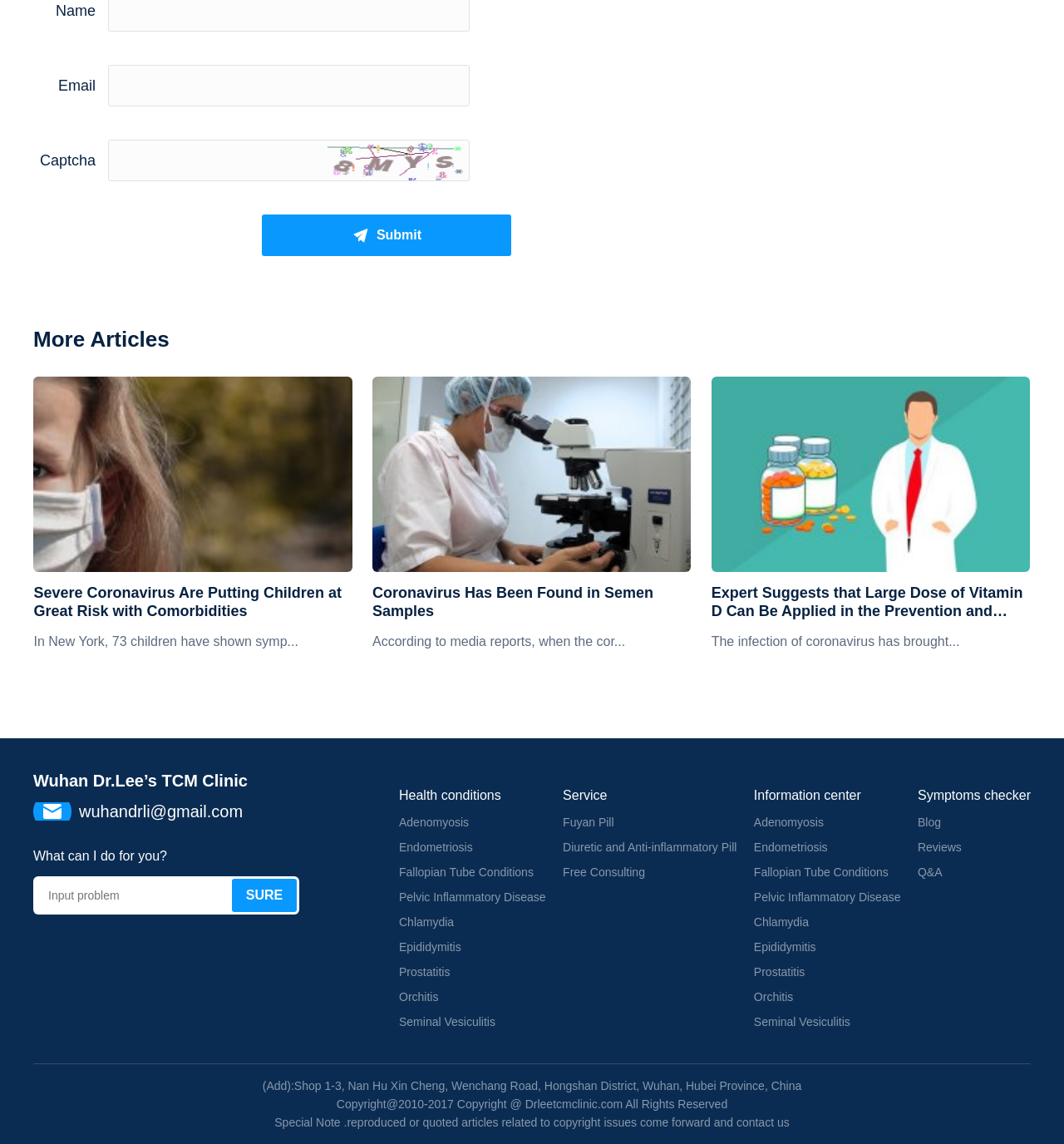Identify the bounding box coordinates of the clickable region required to complete the instruction: "Read more about Severe Coronavirus Are Putting Children at Great Risk with Comorbidities". The coordinates should be given as four float numbers within the range of 0 and 1, i.e., [left, top, right, bottom].

[0.032, 0.329, 0.331, 0.5]